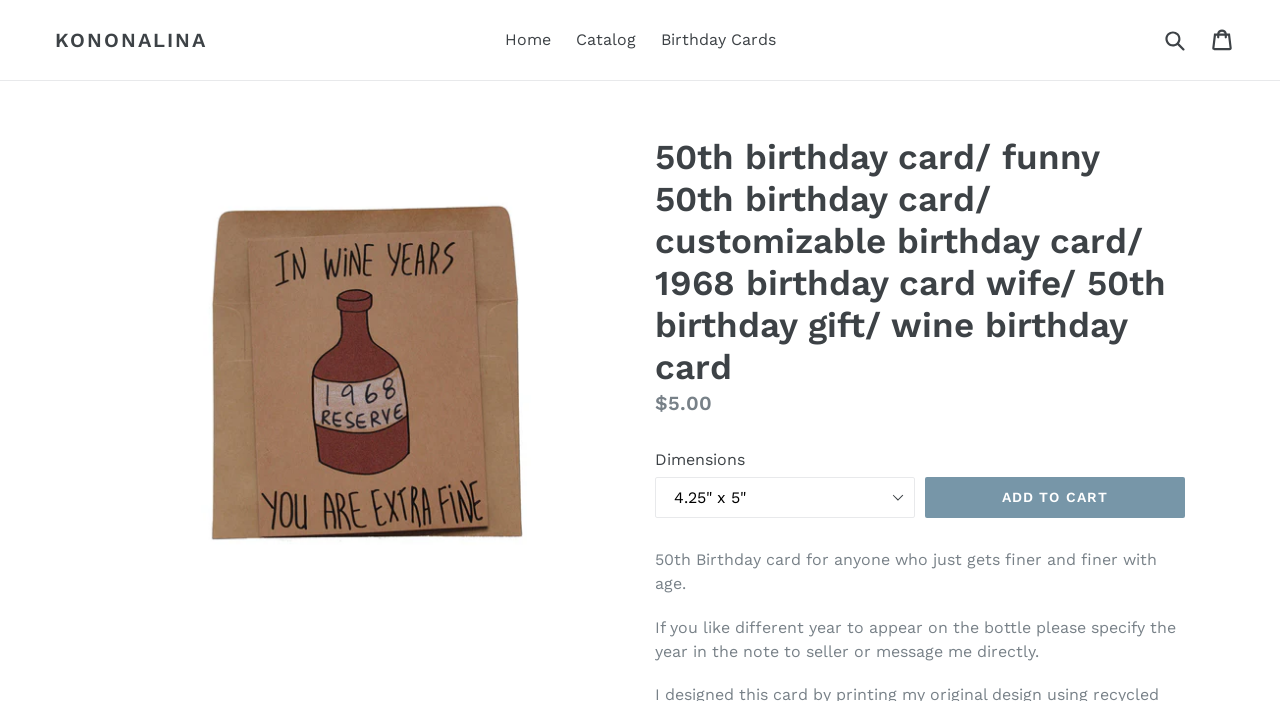Give the bounding box coordinates for the element described by: "Home".

[0.386, 0.036, 0.438, 0.078]